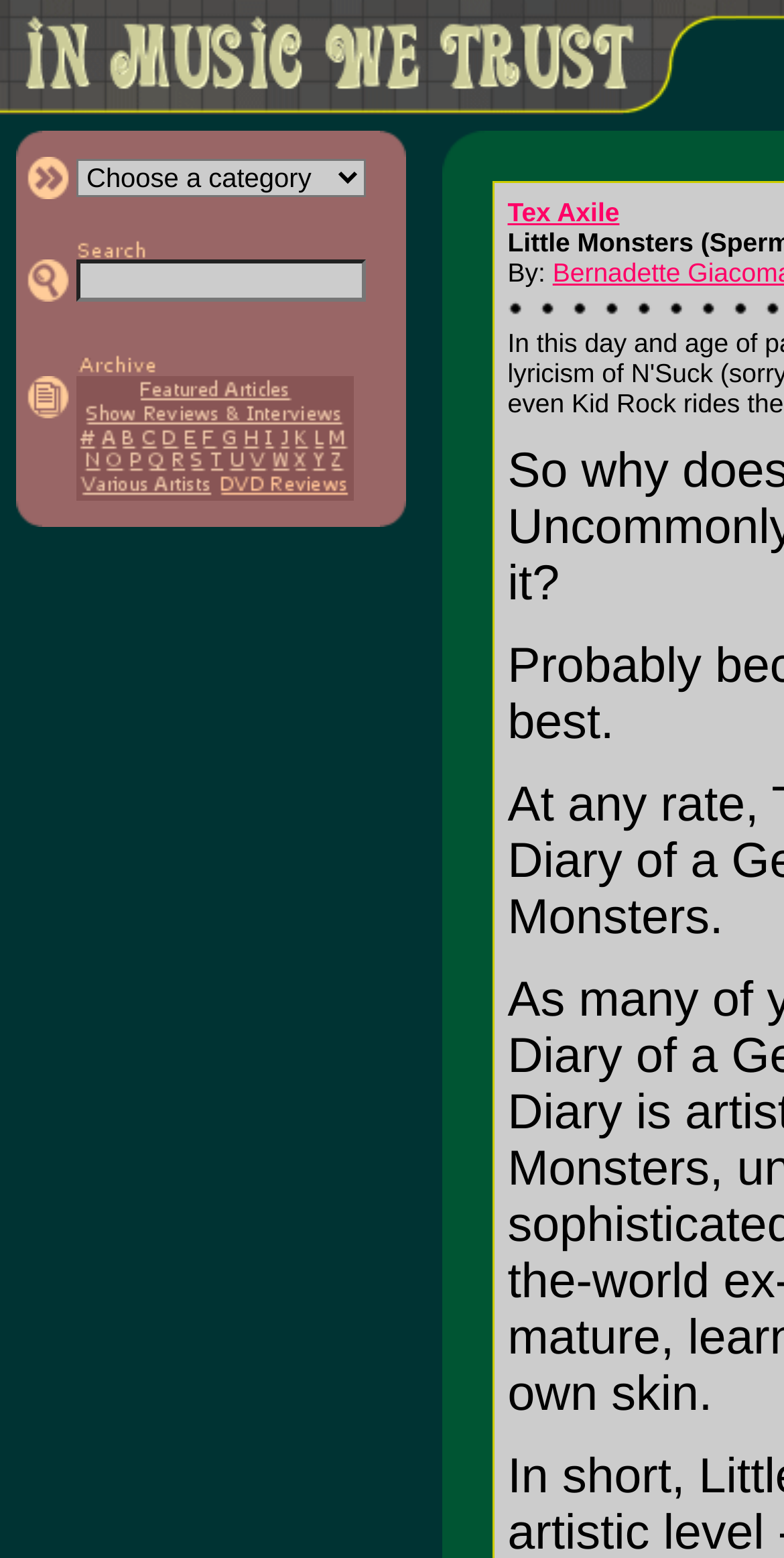What is the purpose of the textbox in the search section?
Based on the image, give a concise answer in the form of a single word or short phrase.

Enter search query